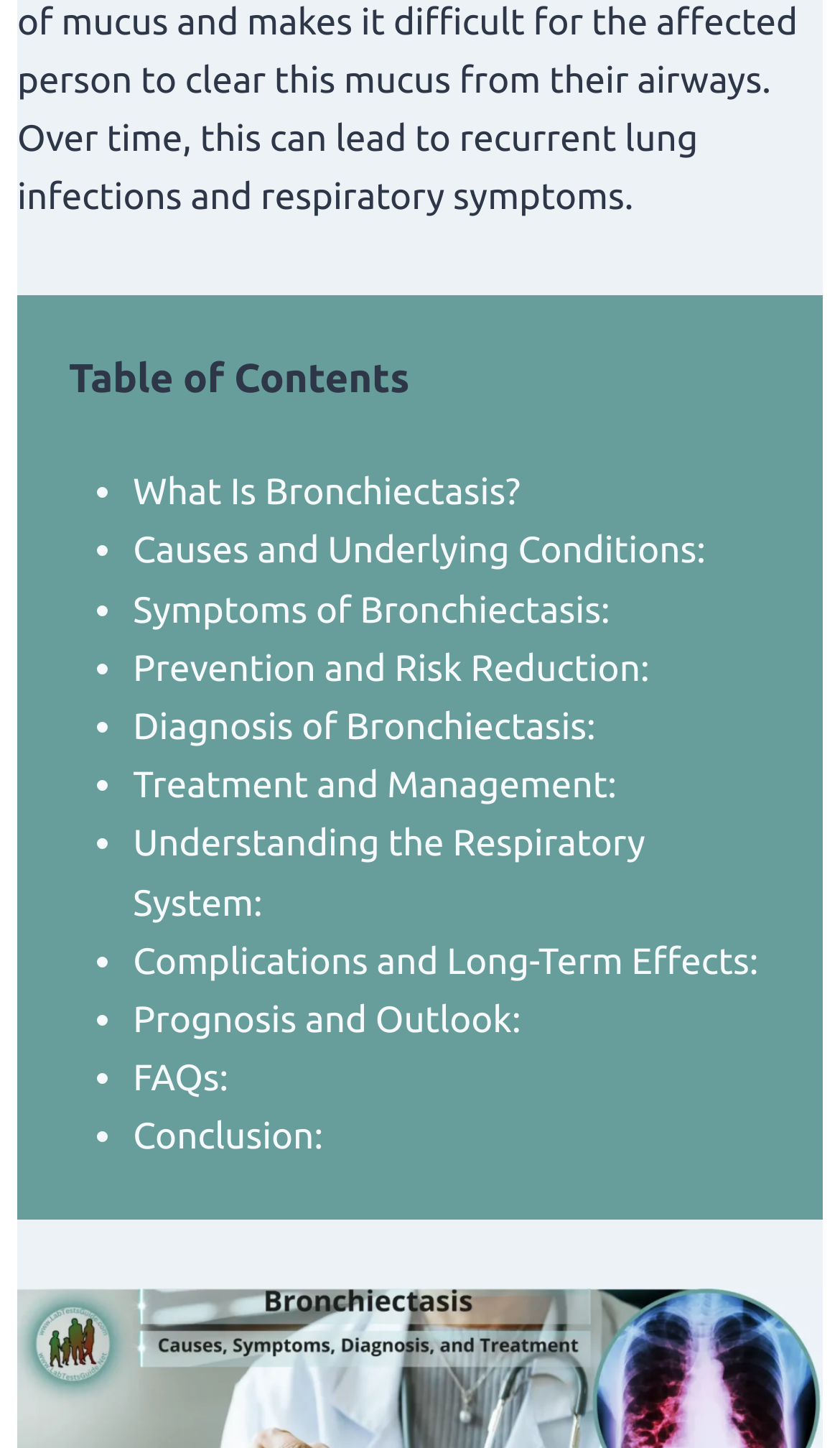How many subtopics are listed in the table of contents? Using the information from the screenshot, answer with a single word or phrase.

12